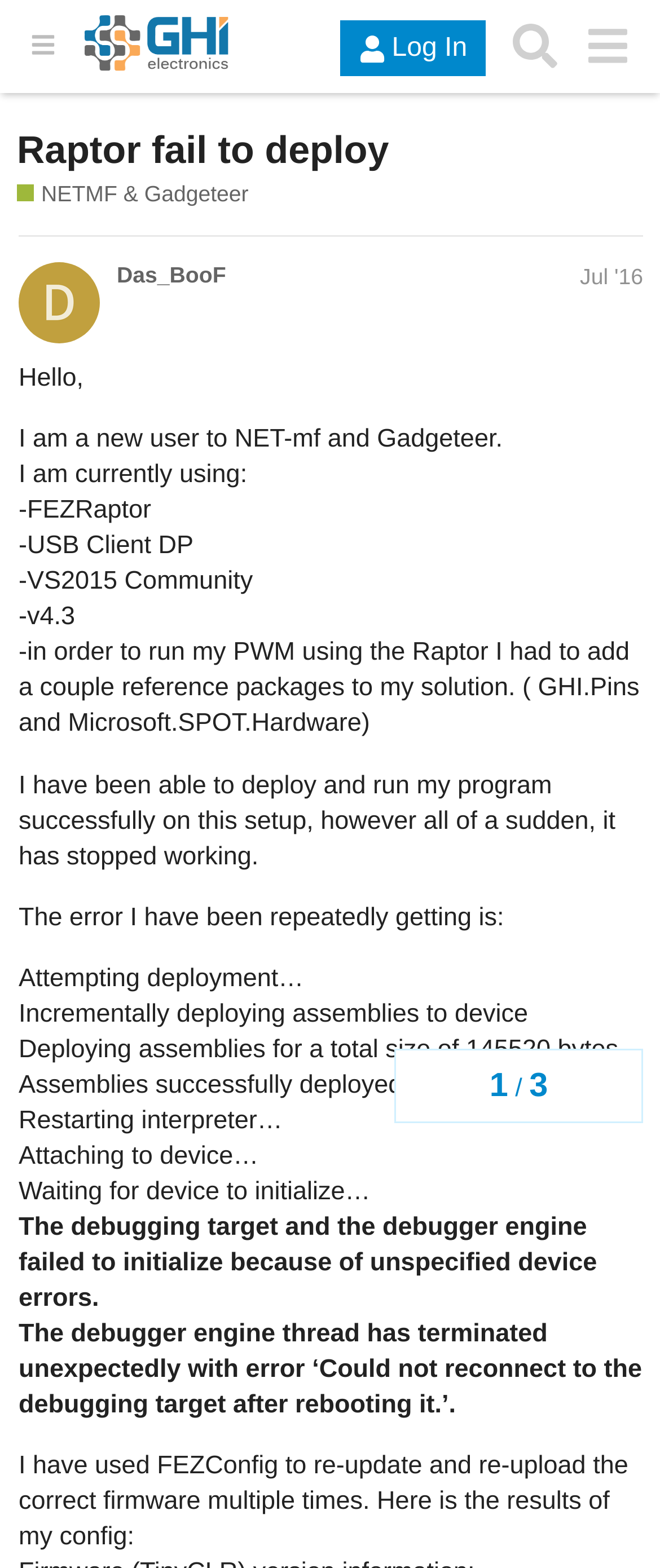Locate the bounding box coordinates of the UI element described by: "aria-label="[en.hamburger_brand_menu]" title="[en.hamburger_brand_menu]"". Provide the coordinates as four float numbers between 0 and 1, formatted as [left, top, right, bottom].

[0.026, 0.013, 0.103, 0.046]